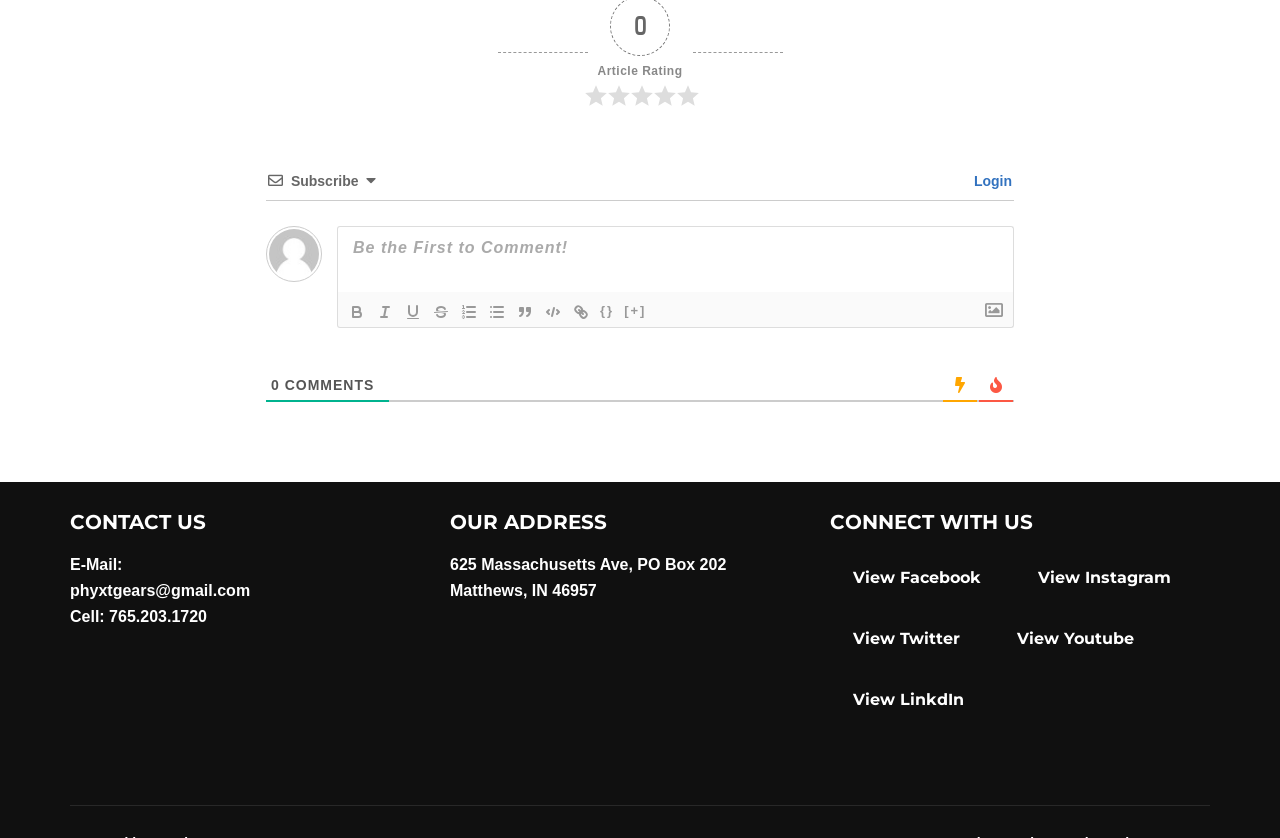What is the text on the button next to 'Italic'?
Answer the question with a detailed and thorough explanation.

I looked at the button elements and their corresponding OCR text or element descriptions, and found that the button next to 'Italic' has the text 'Underline'.